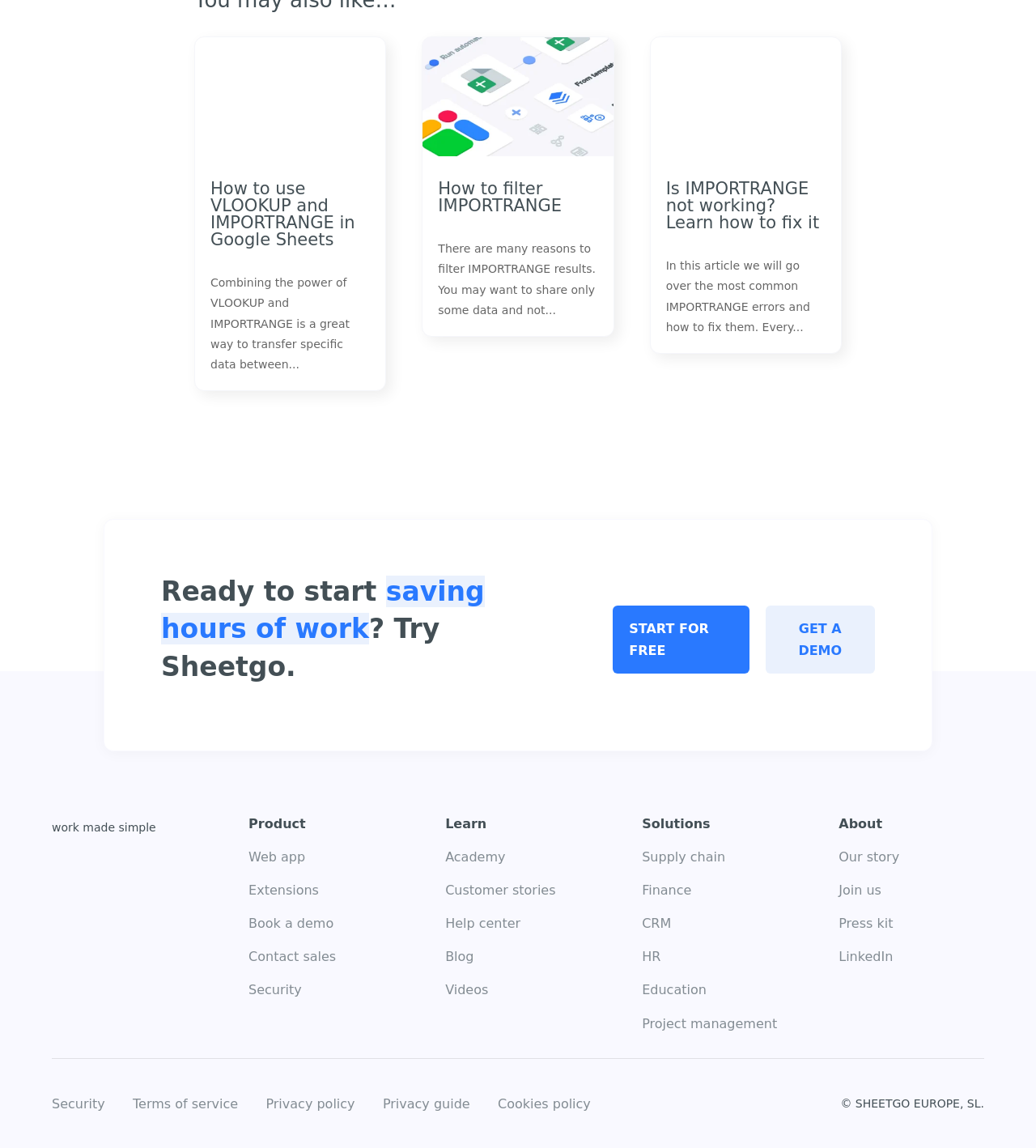Please locate the bounding box coordinates of the region I need to click to follow this instruction: "Visit Inc. Magazine".

None